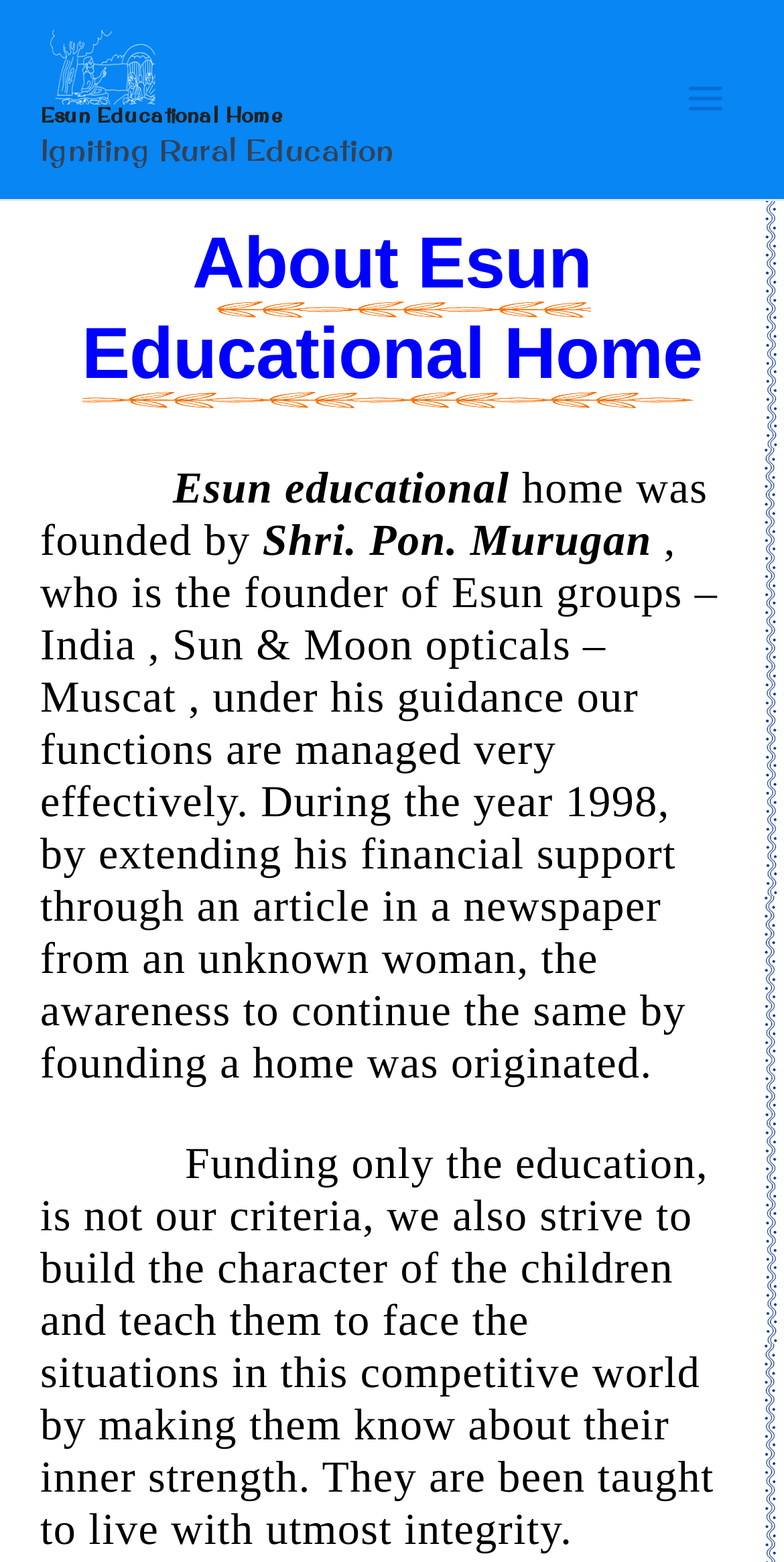Identify the bounding box for the element characterized by the following description: "alt="Esun Educational Home"".

[0.051, 0.03, 0.2, 0.049]